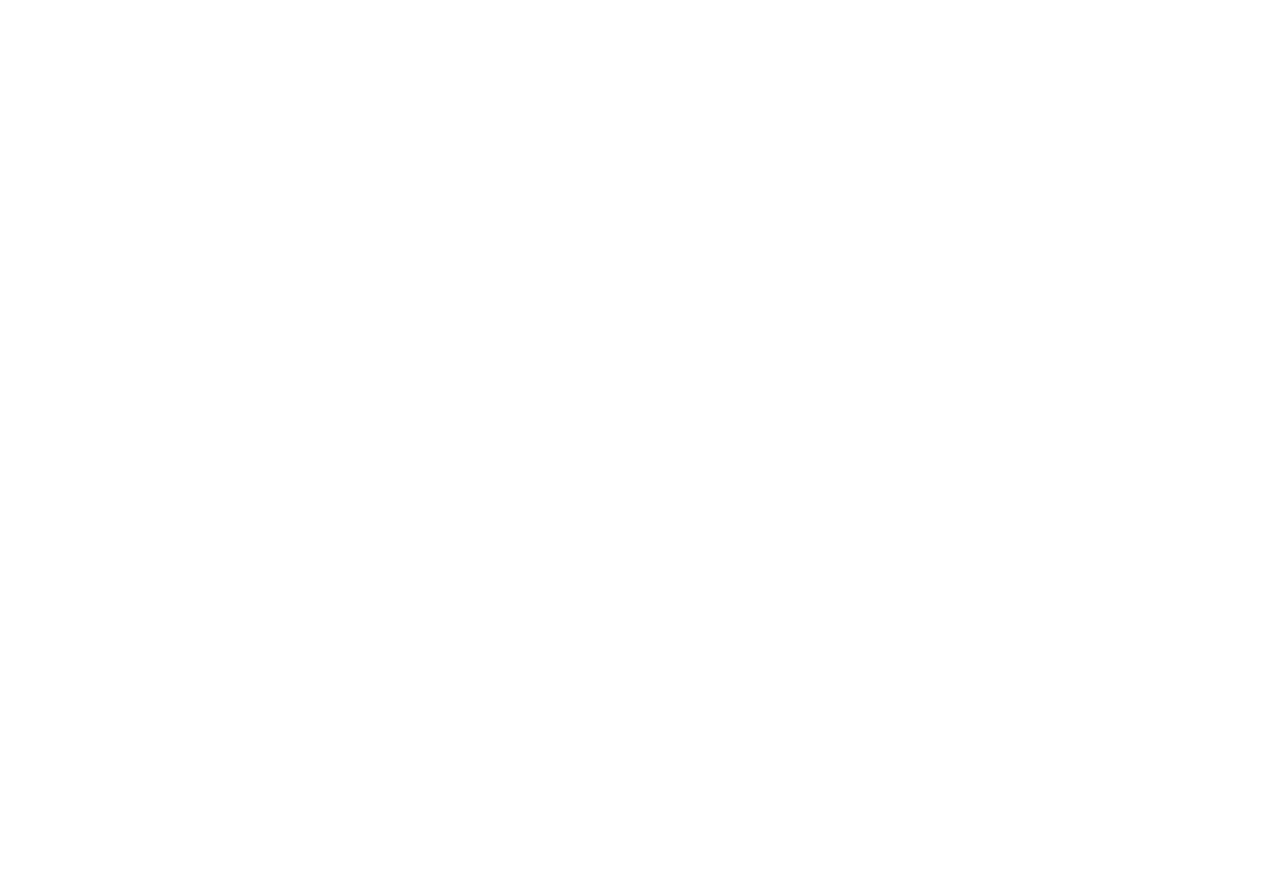Identify the bounding box coordinates for the region to click in order to carry out this instruction: "Click on 'About Hofen'". Provide the coordinates using four float numbers between 0 and 1, formatted as [left, top, right, bottom].

[0.062, 0.411, 0.341, 0.453]